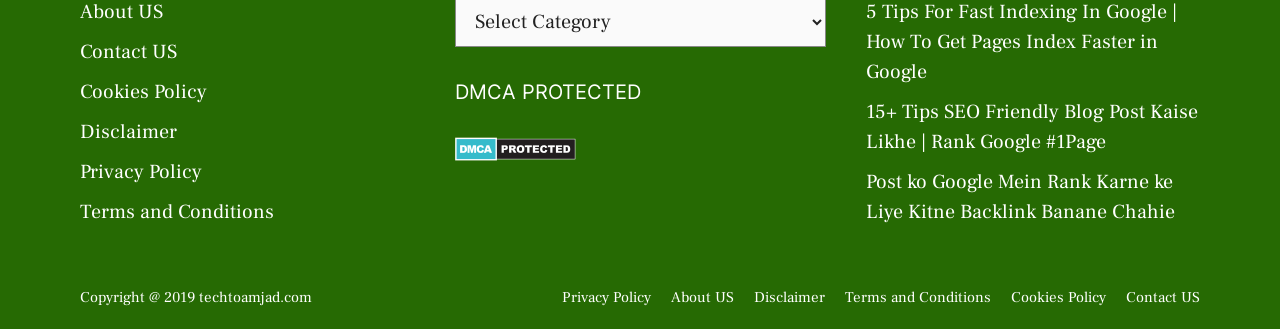Extract the bounding box for the UI element that matches this description: "Disclaimer".

[0.589, 0.874, 0.645, 0.932]